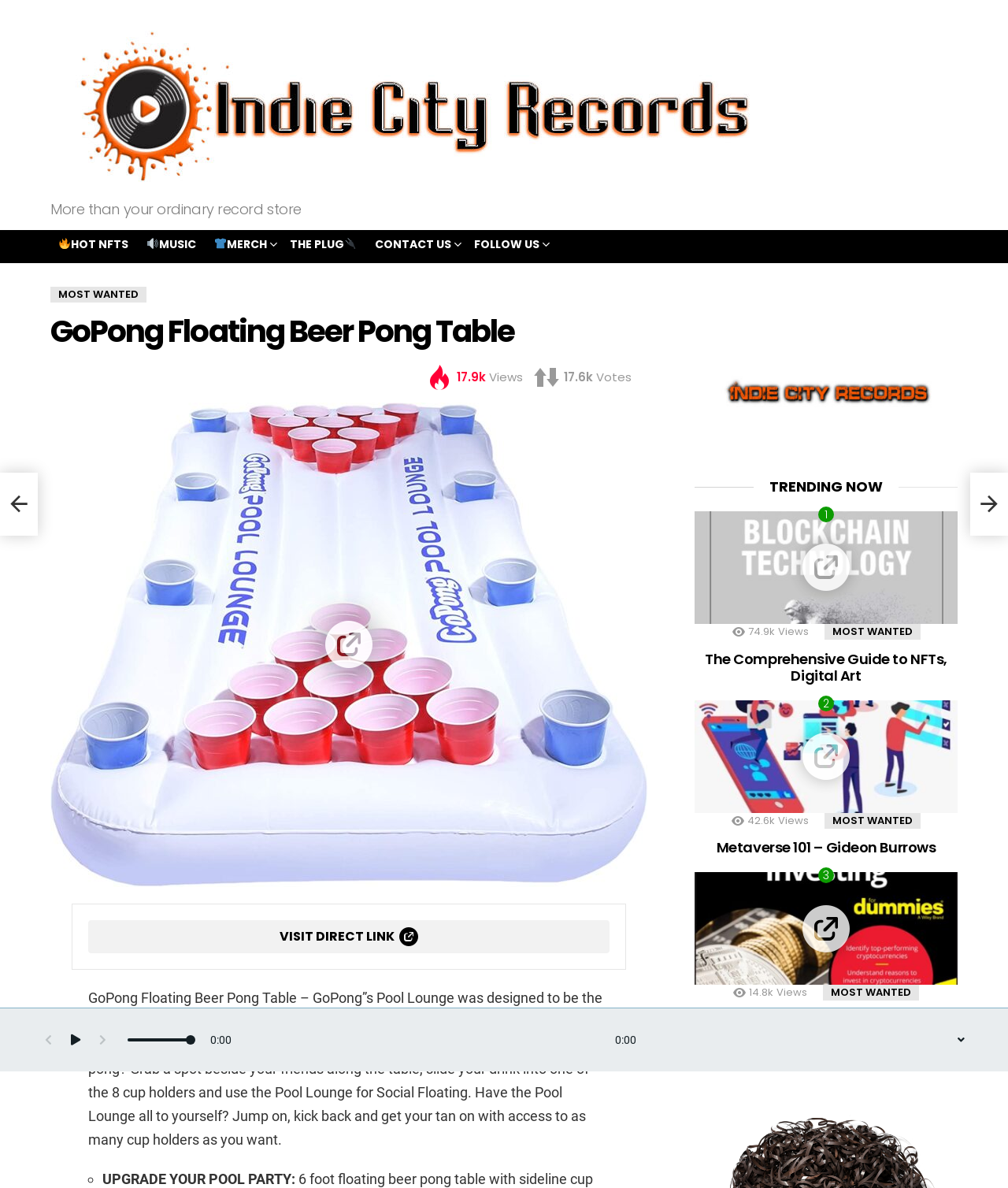Using the description "Cryptocurrency Investing For Dummies", locate and provide the bounding box of the UI element.

[0.719, 0.85, 0.92, 0.881]